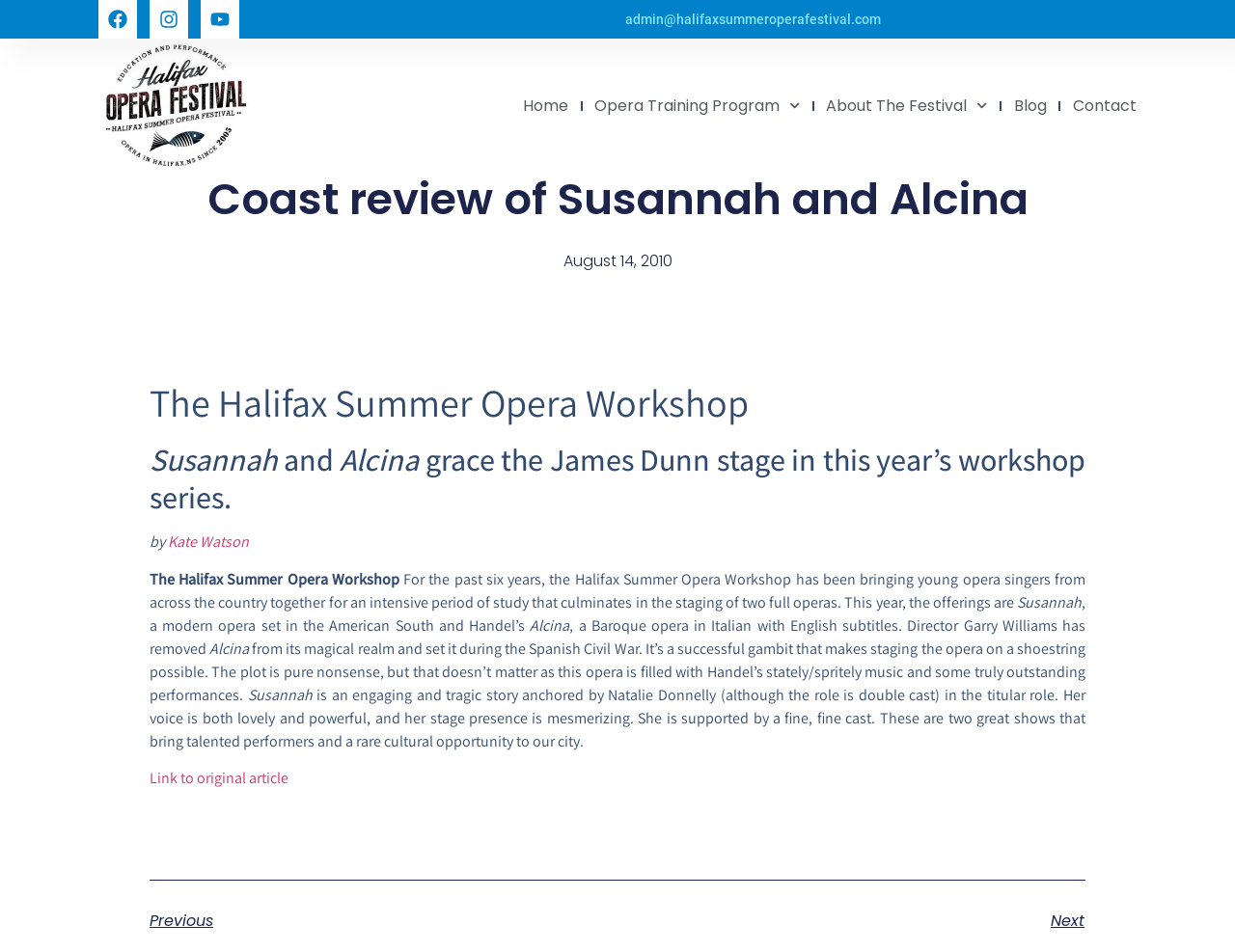What is the name of the opera festival?
Please provide an in-depth and detailed response to the question.

I found the answer by looking at the logo link with the text 'Halifax Summer Opera Festival stamp logo' and the email address link 'admin@halifaxsummeroperafestival.com', which suggests that the webpage is related to the Halifax Summer Opera Festival.